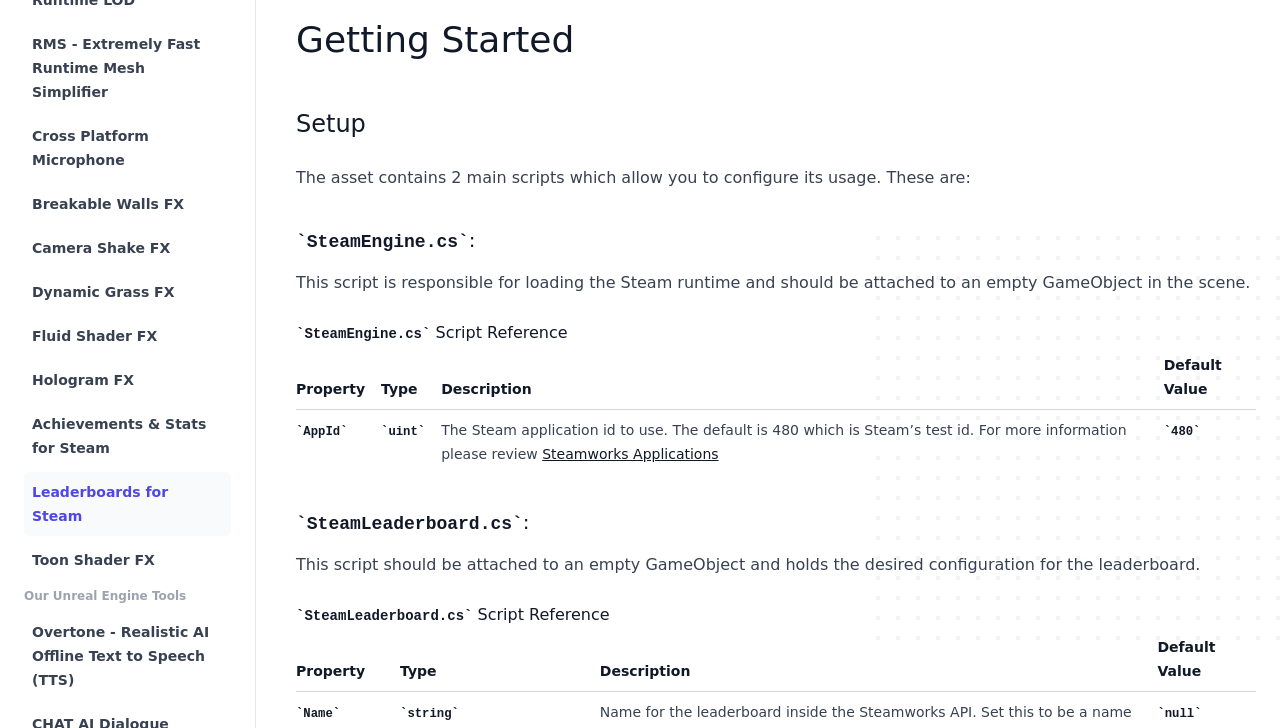Determine the bounding box for the described UI element: "SteamLeaderboard.cs:".

[0.231, 0.695, 0.981, 0.74]